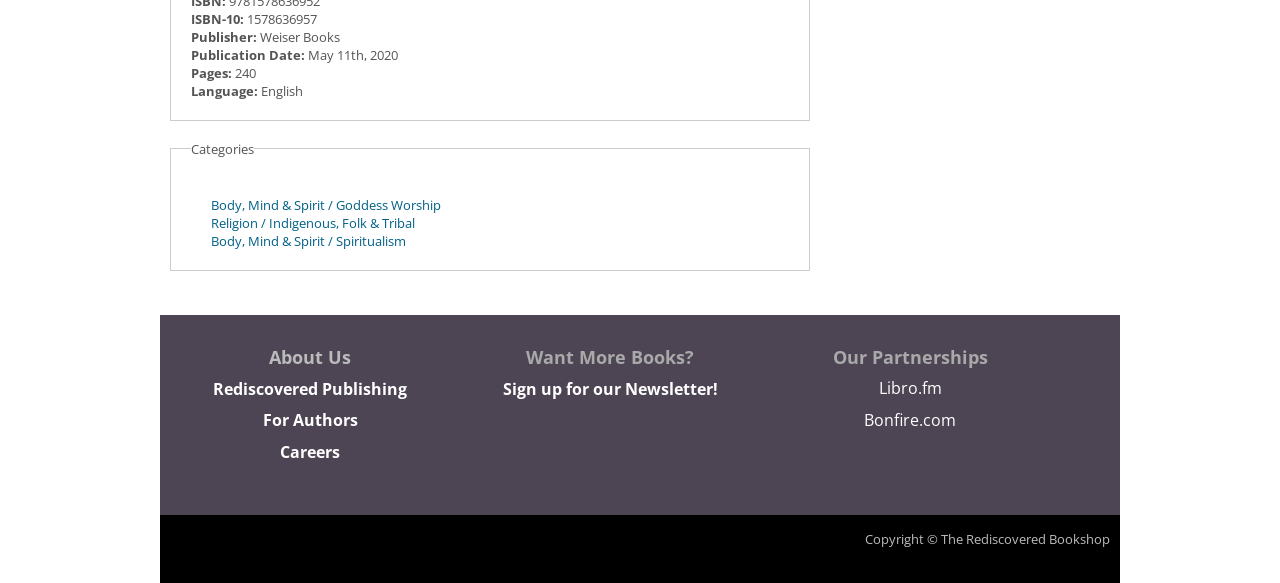Please determine the bounding box of the UI element that matches this description: Want More Books?. The coordinates should be given as (top-left x, top-left y, bottom-right x, bottom-right y), with all values between 0 and 1.

[0.411, 0.592, 0.542, 0.633]